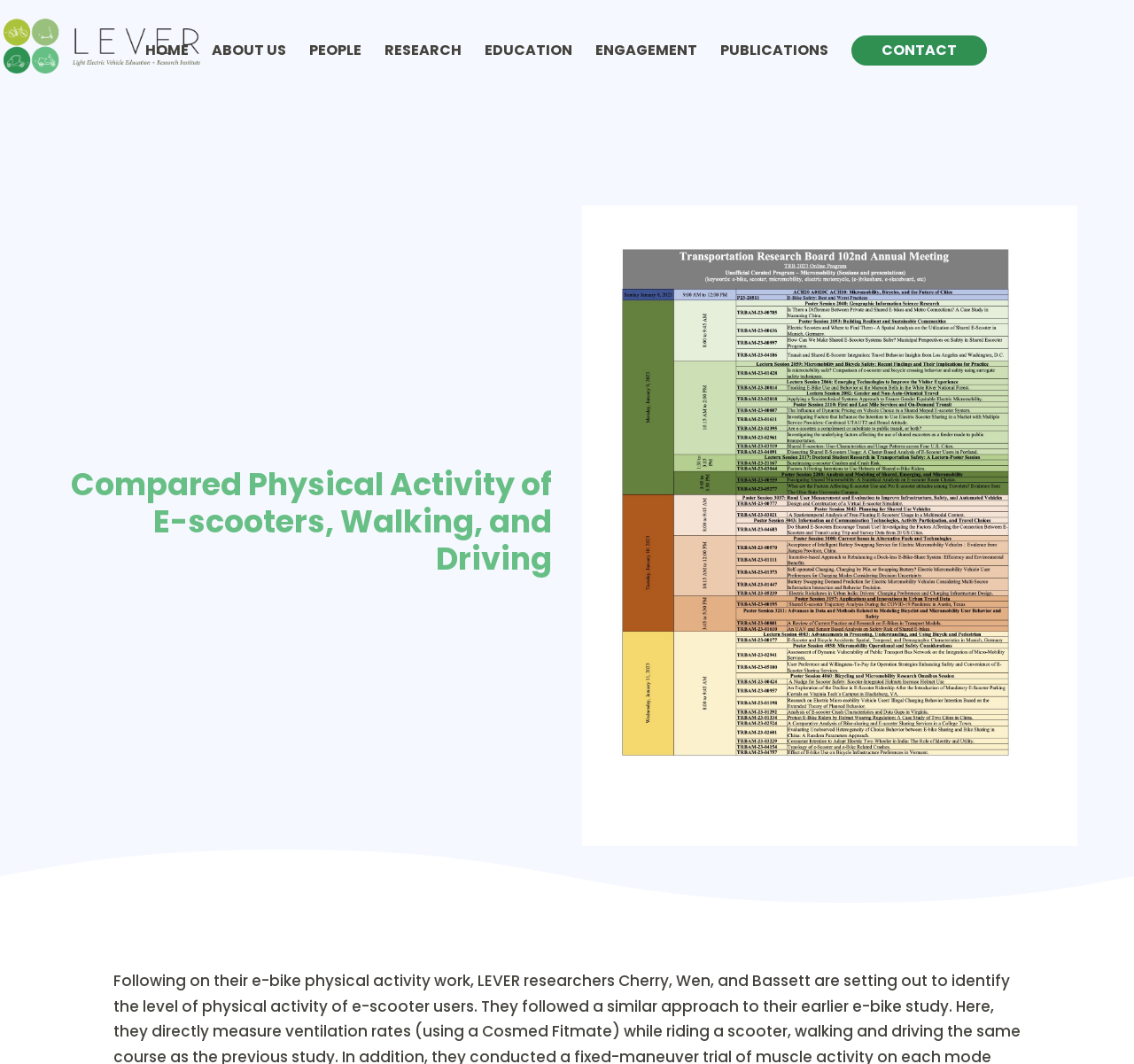What is the relative position of the image and the link with the text 'Light Electric Vehicle Education & Research'?
Look at the image and provide a short answer using one word or a phrase.

Image is above the link